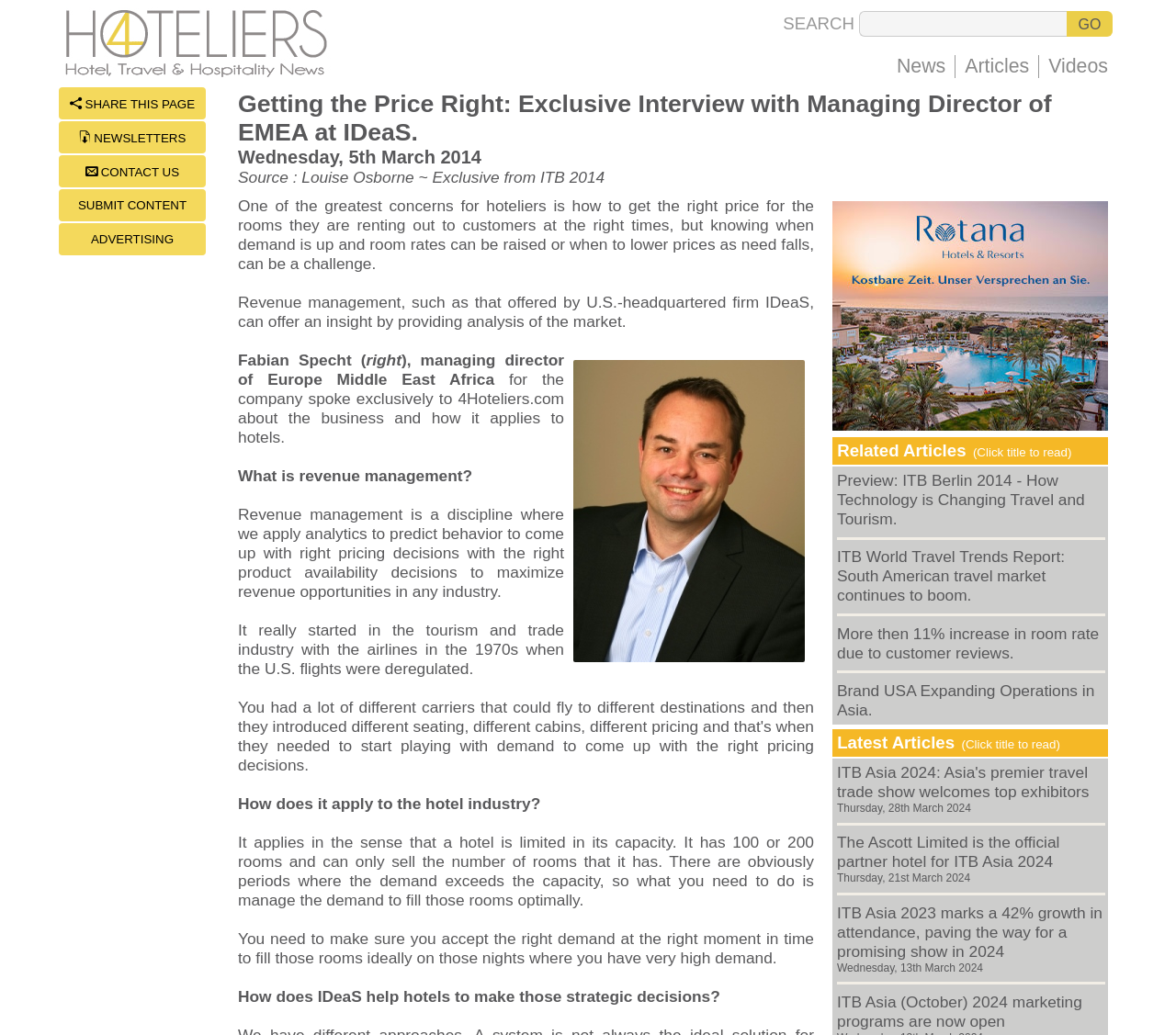Please provide the bounding box coordinates in the format (top-left x, top-left y, bottom-right x, bottom-right y). Remember, all values are floating point numbers between 0 and 1. What is the bounding box coordinate of the region described as: 1 (617) 313-0200

None